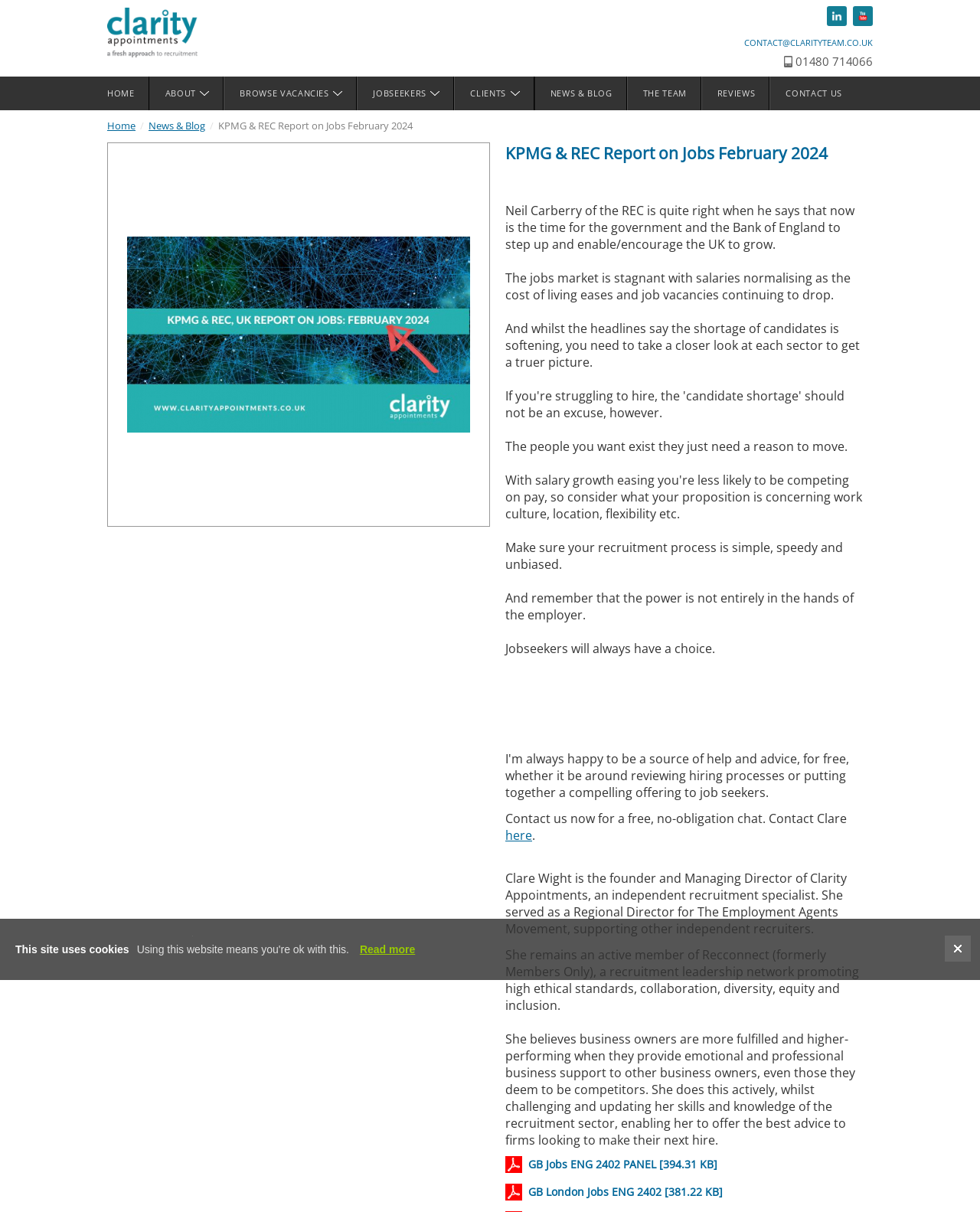Can you extract the headline from the webpage for me?

KPMG & REC Report on Jobs February 2024